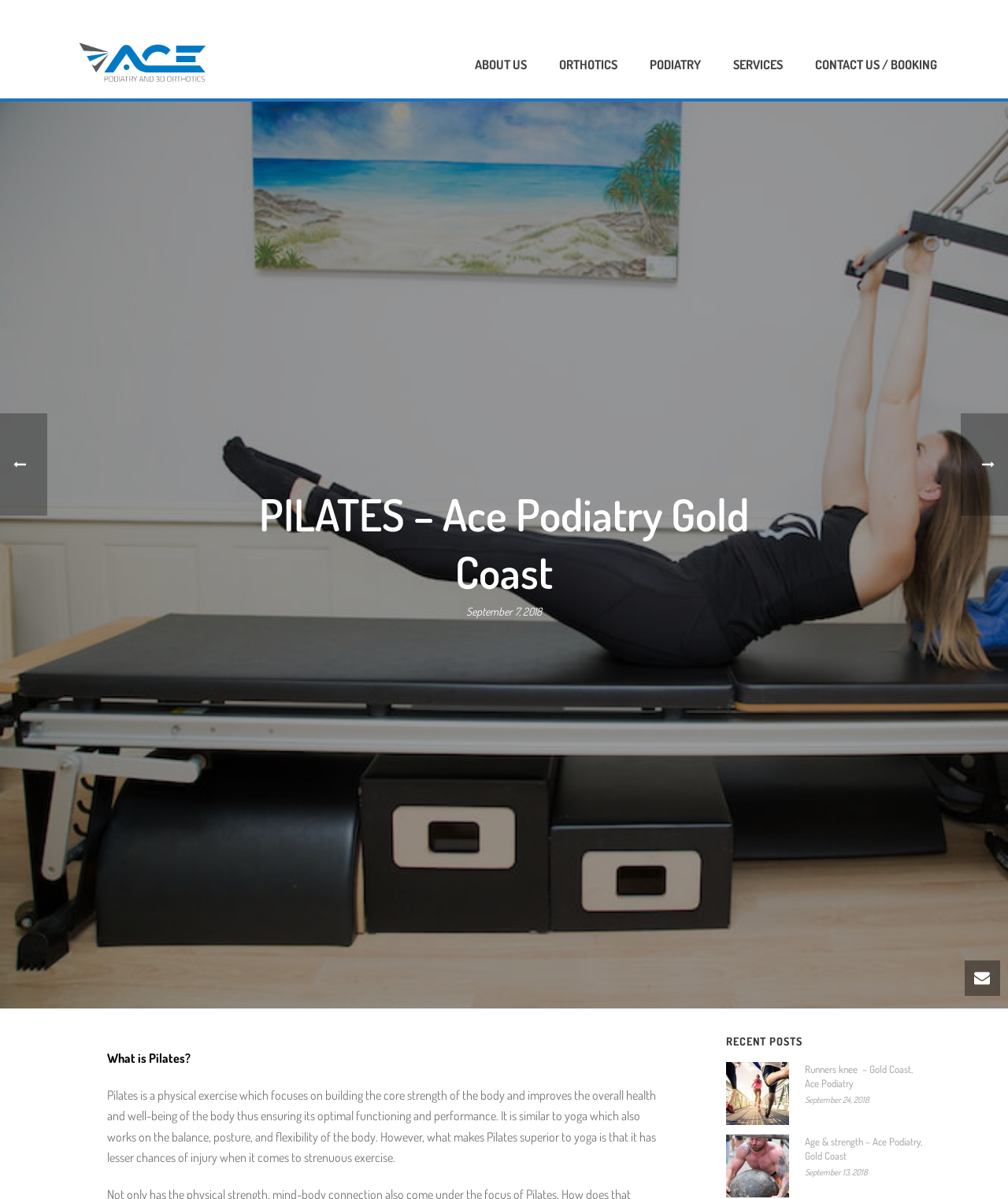Please indicate the bounding box coordinates for the clickable area to complete the following task: "Check the image of Gold Coast Podiatrist". The coordinates should be specified as four float numbers between 0 and 1, i.e., [left, top, right, bottom].

[0.07, 0.032, 0.212, 0.074]